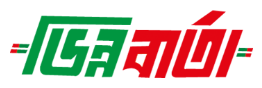Provide a short answer to the following question with just one word or phrase: What does the typography convey?

Urgency and modernity